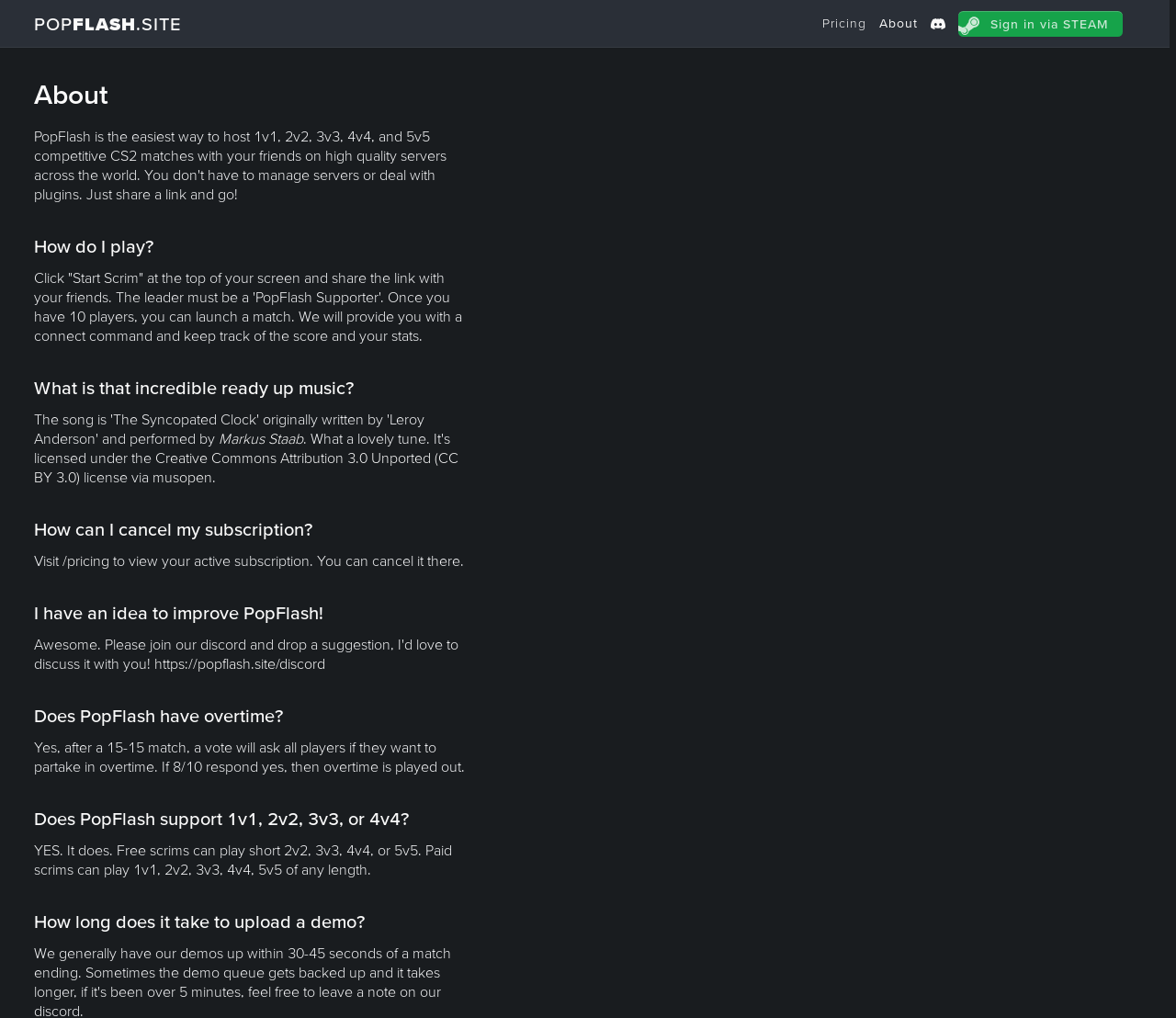Please determine the bounding box coordinates of the element's region to click for the following instruction: "Learn about Markus Staab".

[0.186, 0.422, 0.257, 0.439]